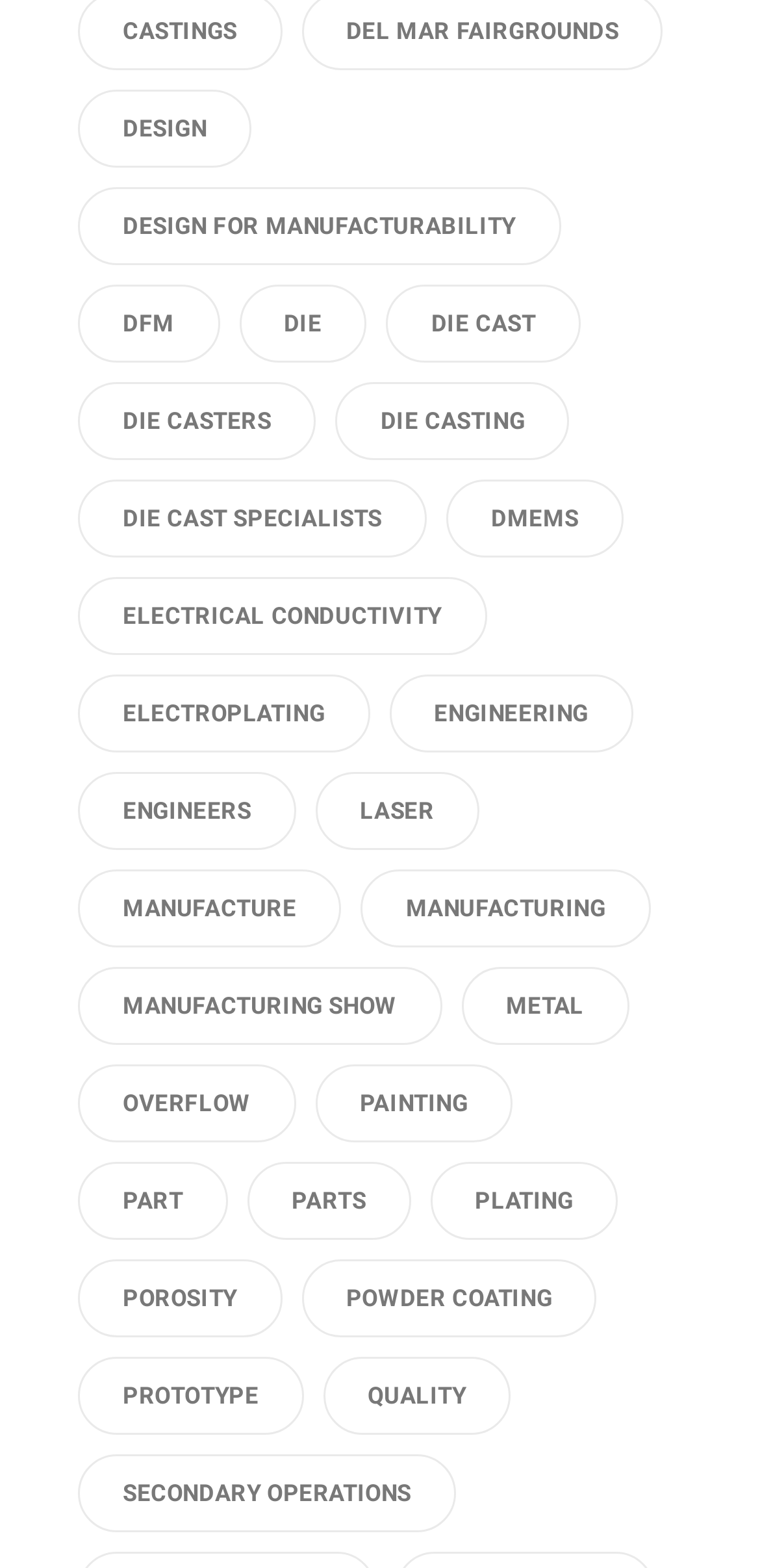Locate the bounding box coordinates of the area you need to click to fulfill this instruction: 'view engineering'. The coordinates must be in the form of four float numbers ranging from 0 to 1: [left, top, right, bottom].

[0.512, 0.43, 0.833, 0.479]